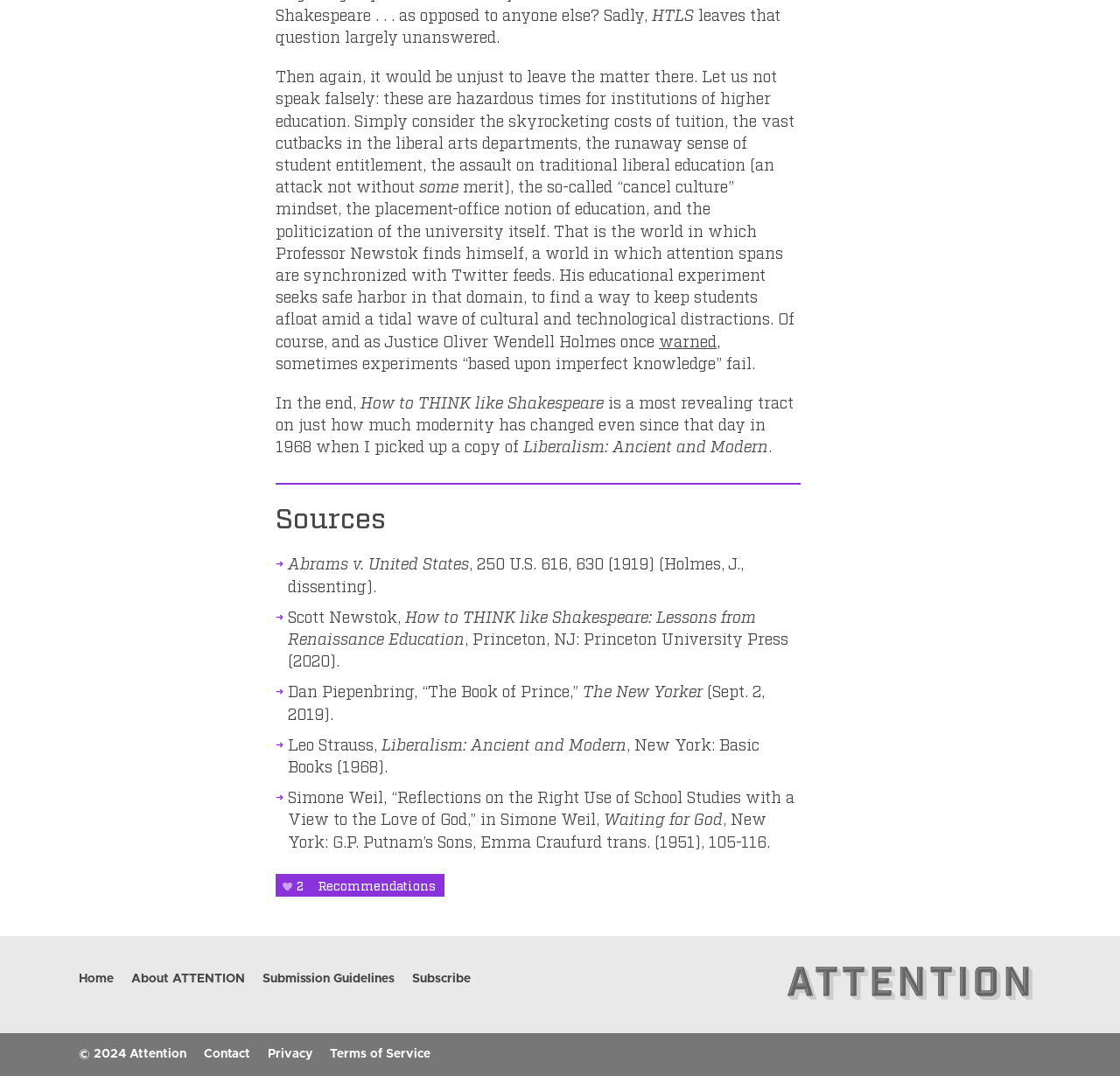Locate the bounding box coordinates of the UI element described by: "Terms of Service". Provide the coordinates as four float numbers between 0 and 1, formatted as [left, top, right, bottom].

[0.287, 0.972, 0.392, 0.988]